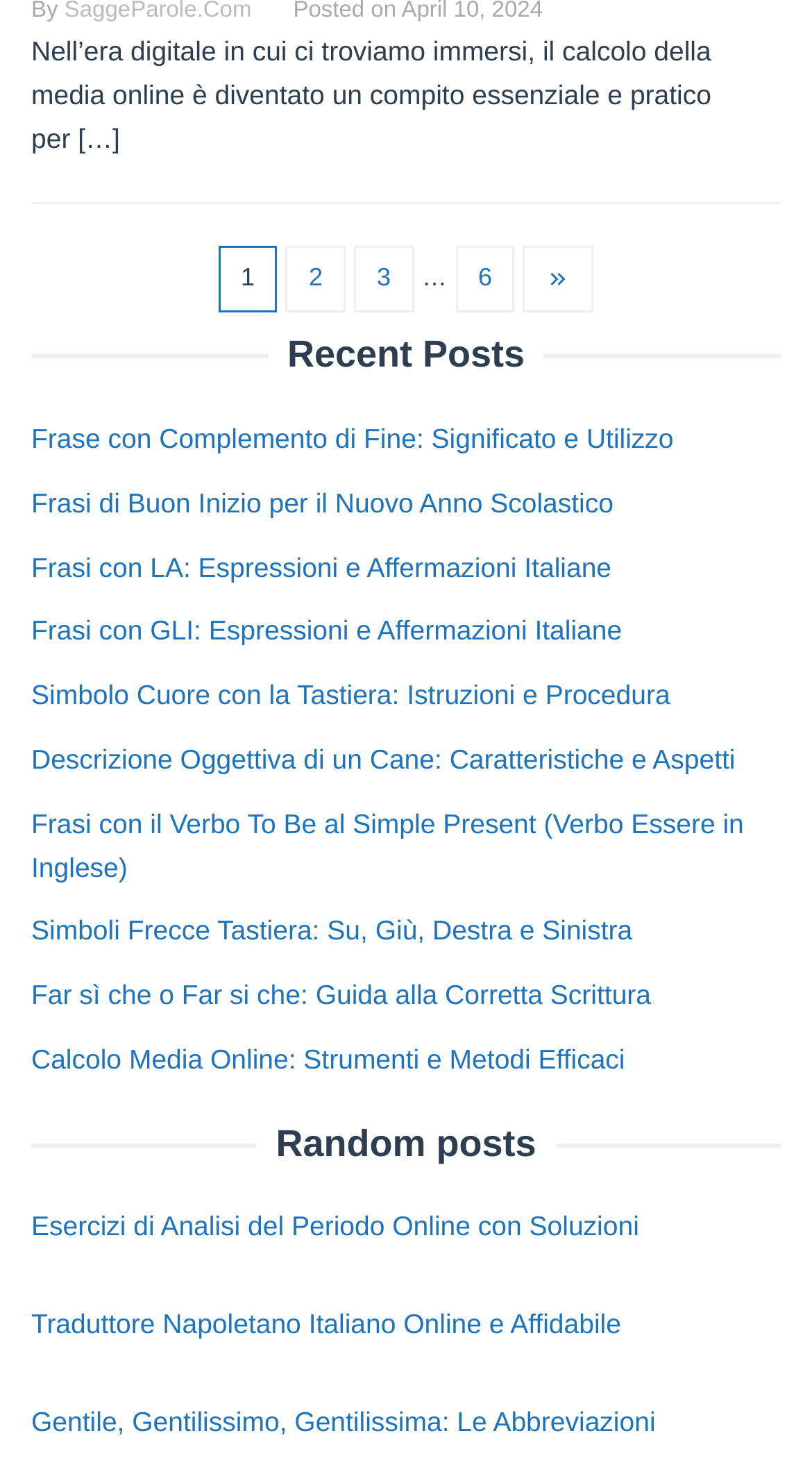Locate the bounding box coordinates of the element's region that should be clicked to carry out the following instruction: "Visit the 'Calcolo Media Online: Strumenti e Metodi Efficaci' page". The coordinates need to be four float numbers between 0 and 1, i.e., [left, top, right, bottom].

[0.038, 0.712, 0.77, 0.733]